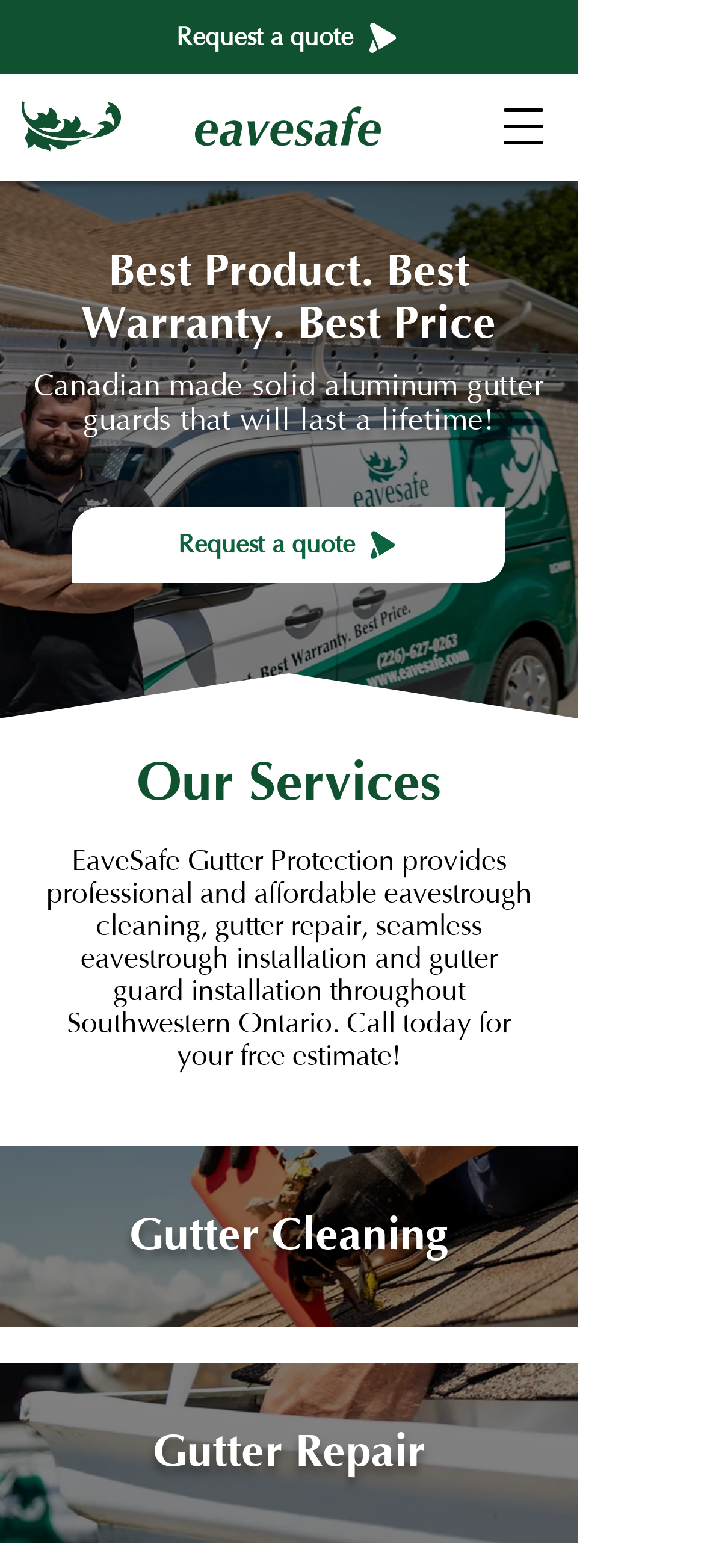What services does EaveSafe Gutter Protection provide?
Refer to the image and provide a one-word or short phrase answer.

Eavestrough cleaning, gutter repair, installation, and guard installation